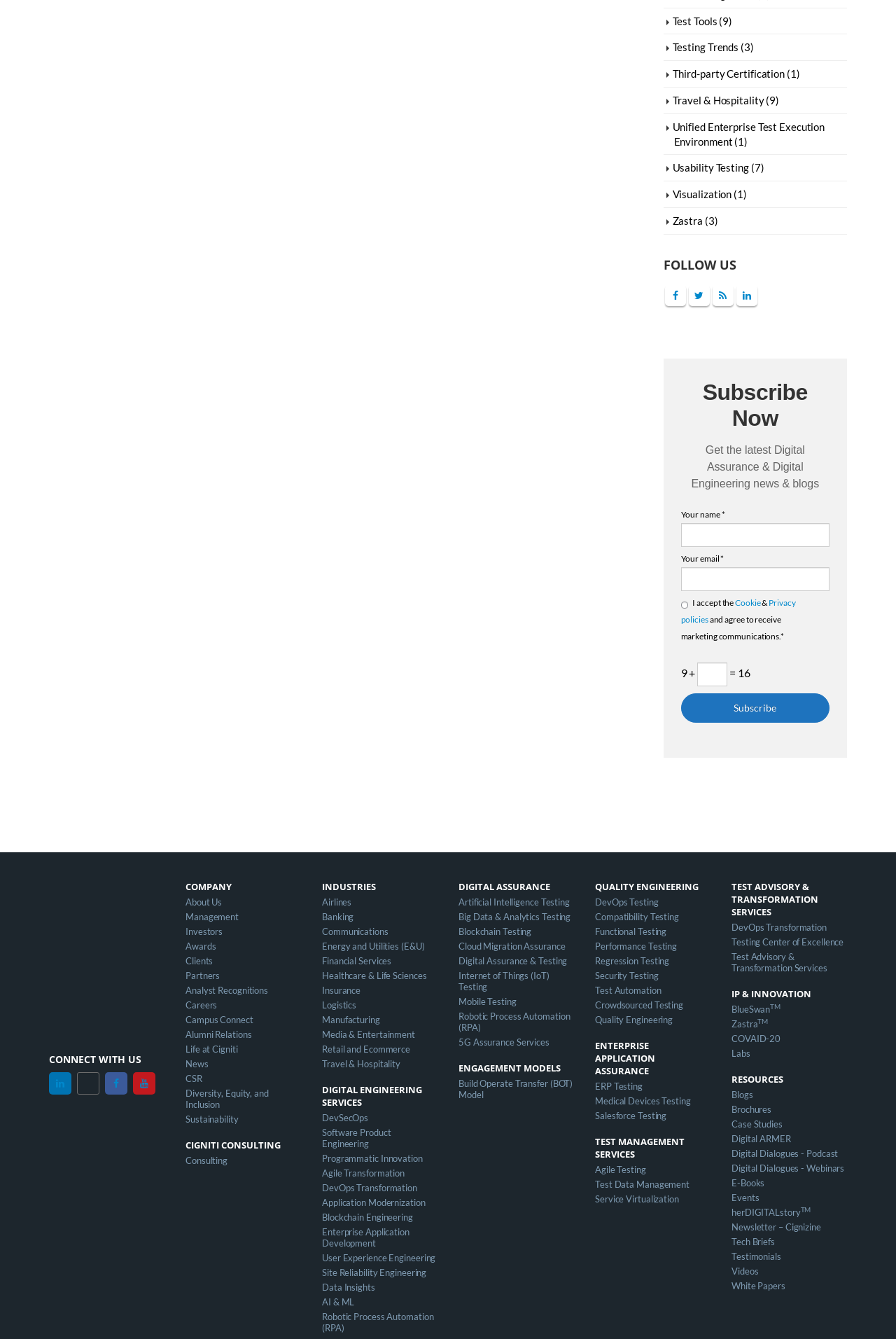Using the provided description: "Digital Assurance & Testing", find the bounding box coordinates of the corresponding UI element. The output should be four float numbers between 0 and 1, in the format [left, top, right, bottom].

[0.512, 0.714, 0.633, 0.722]